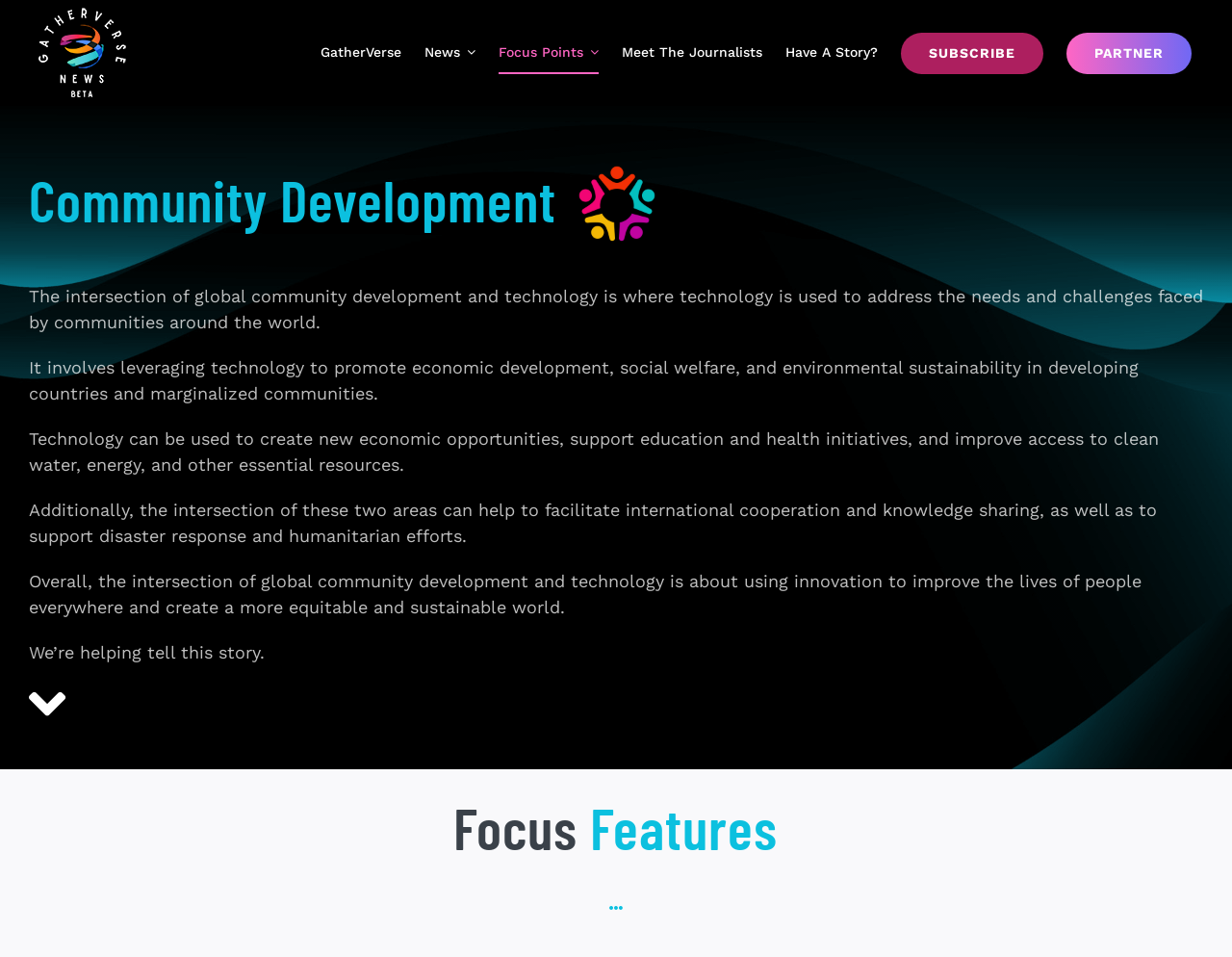Specify the bounding box coordinates for the region that must be clicked to perform the given instruction: "go to GatherVerse".

[0.26, 0.034, 0.326, 0.077]